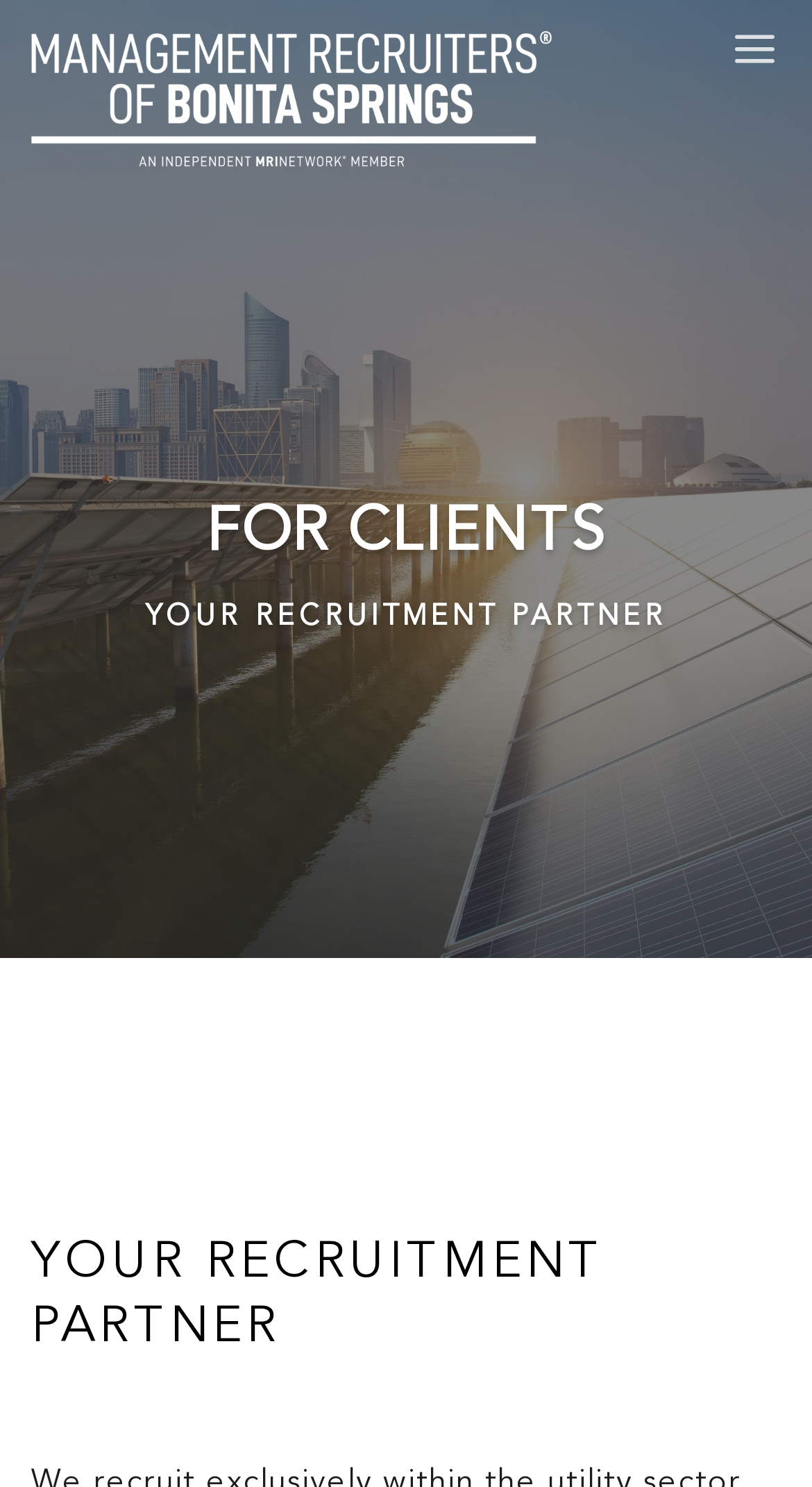Use a single word or phrase to answer the question: What is the text on the top-left link?

Skip to content